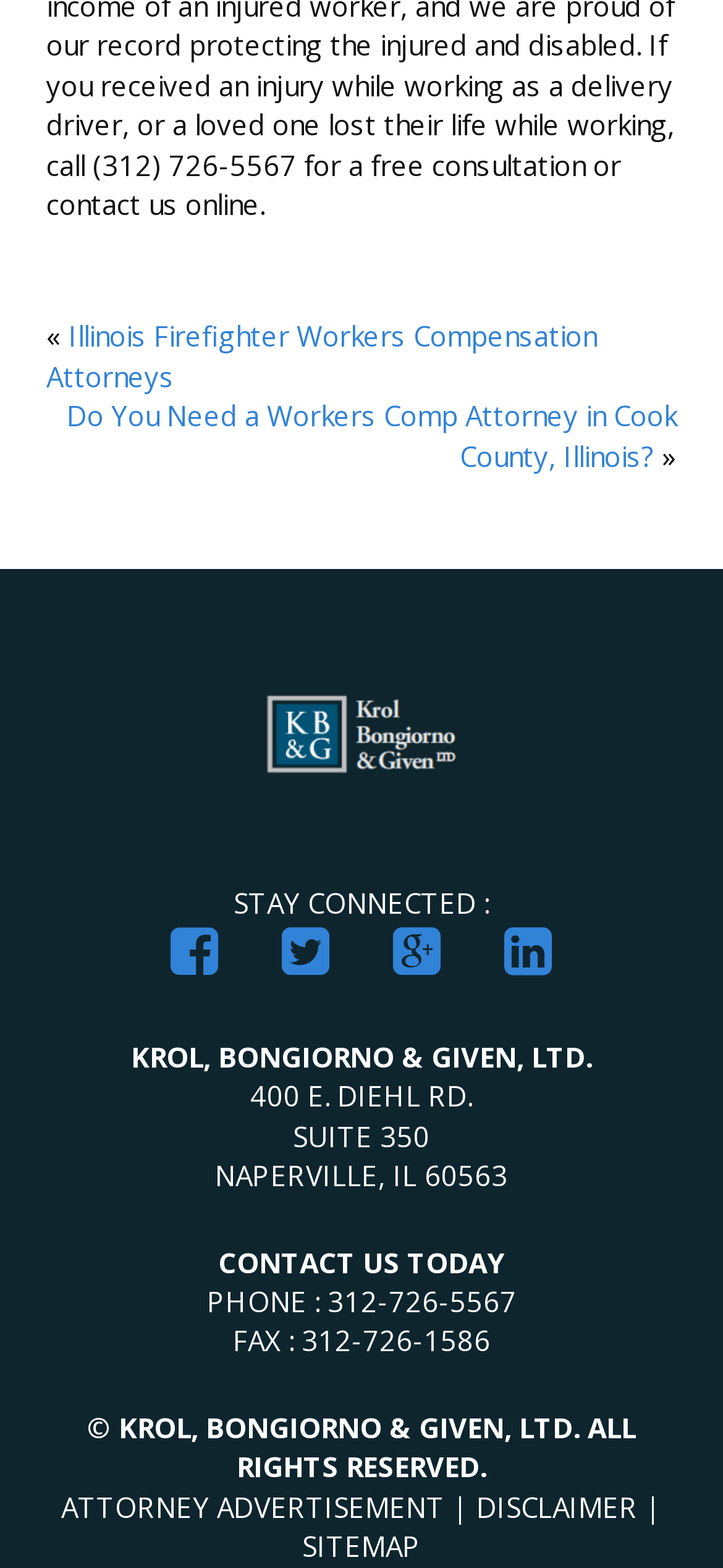Determine the bounding box coordinates for the clickable element to execute this instruction: "Click on the link to view SITEMAP". Provide the coordinates as four float numbers between 0 and 1, i.e., [left, top, right, bottom].

[0.418, 0.974, 0.582, 0.998]